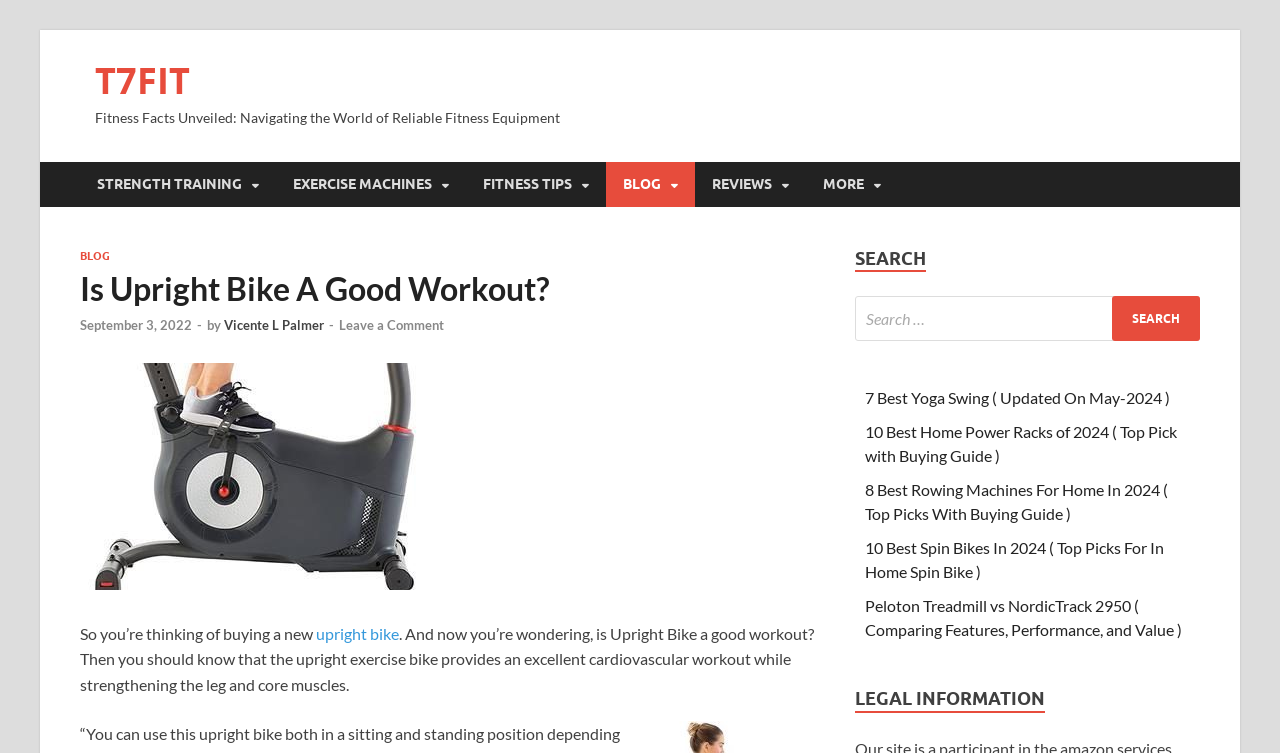Please predict the bounding box coordinates of the element's region where a click is necessary to complete the following instruction: "Read the 'Is Upright Bike A Good Workout?' article". The coordinates should be represented by four float numbers between 0 and 1, i.e., [left, top, right, bottom].

[0.062, 0.359, 0.637, 0.41]